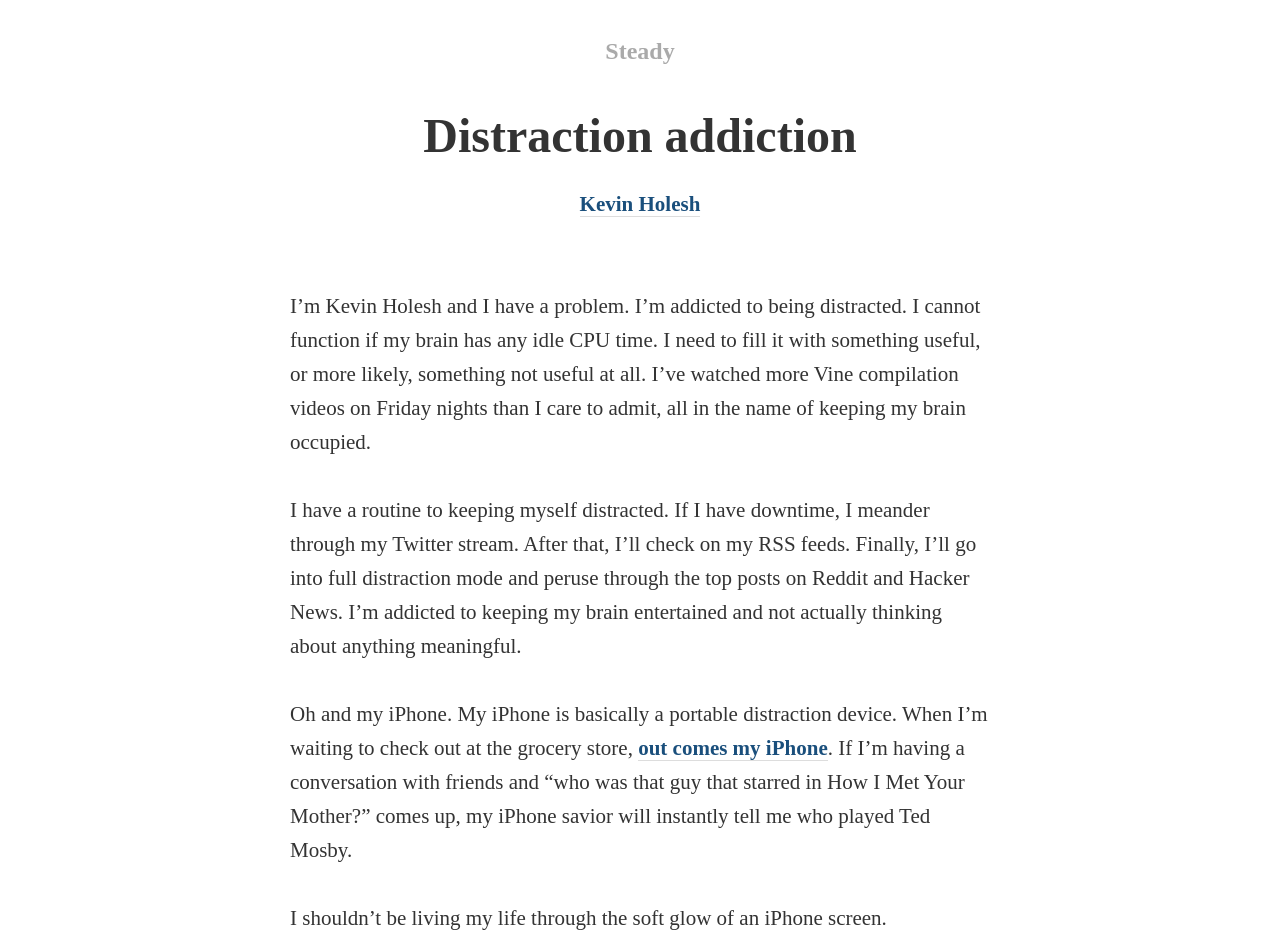What is the author's opinion about living life through their iPhone screen?
Kindly offer a detailed explanation using the data available in the image.

The author states that they shouldn't be living their life through the soft glow of an iPhone screen, as stated in the StaticText element.